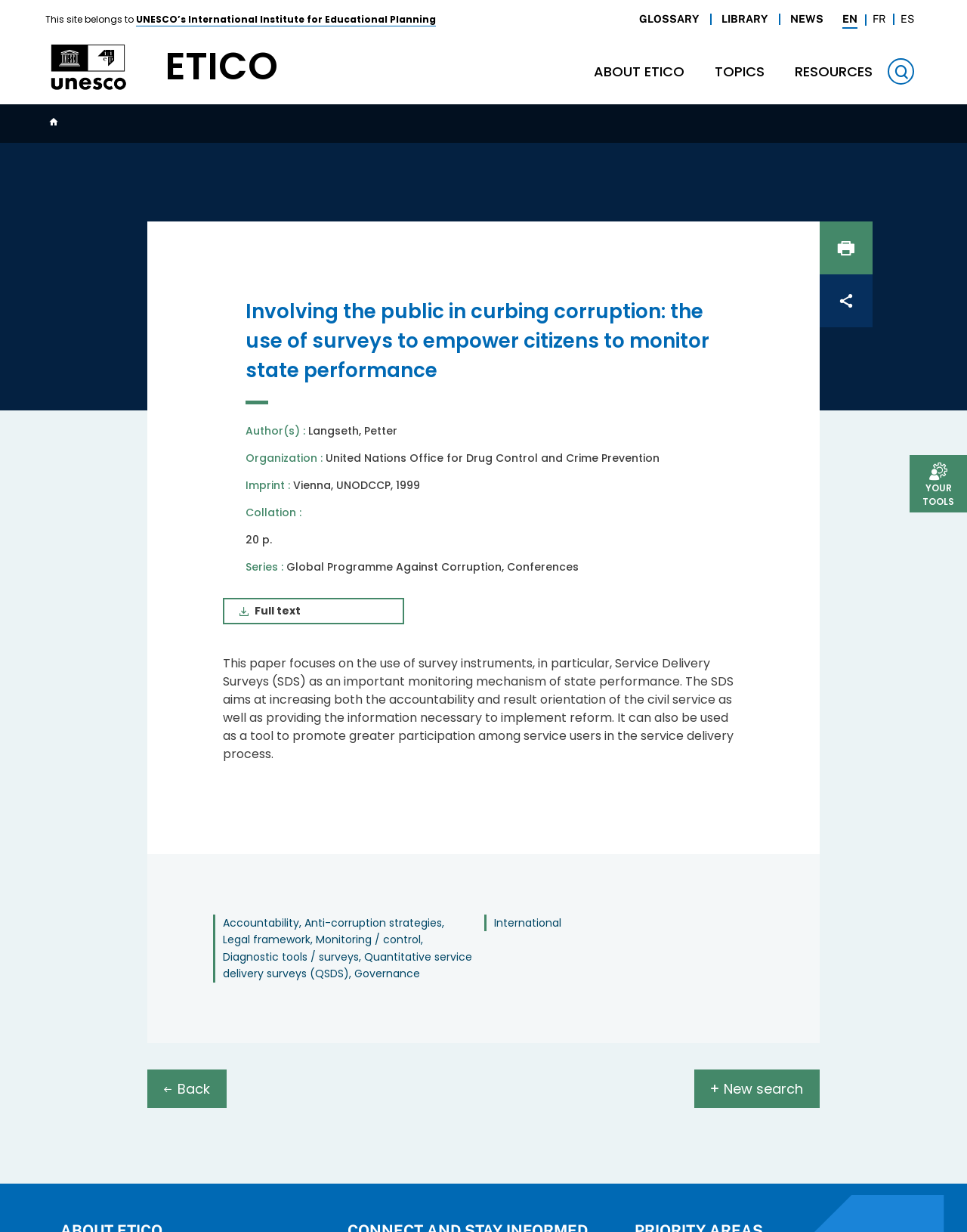What is the language of the paper?
Provide a comprehensive and detailed answer to the question.

I looked for any information about the language of the paper, but I couldn't find any specific mention of it. The webpage does provide links to different language options, such as EN, FR, and ES, but it doesn't specify the language of the paper itself.